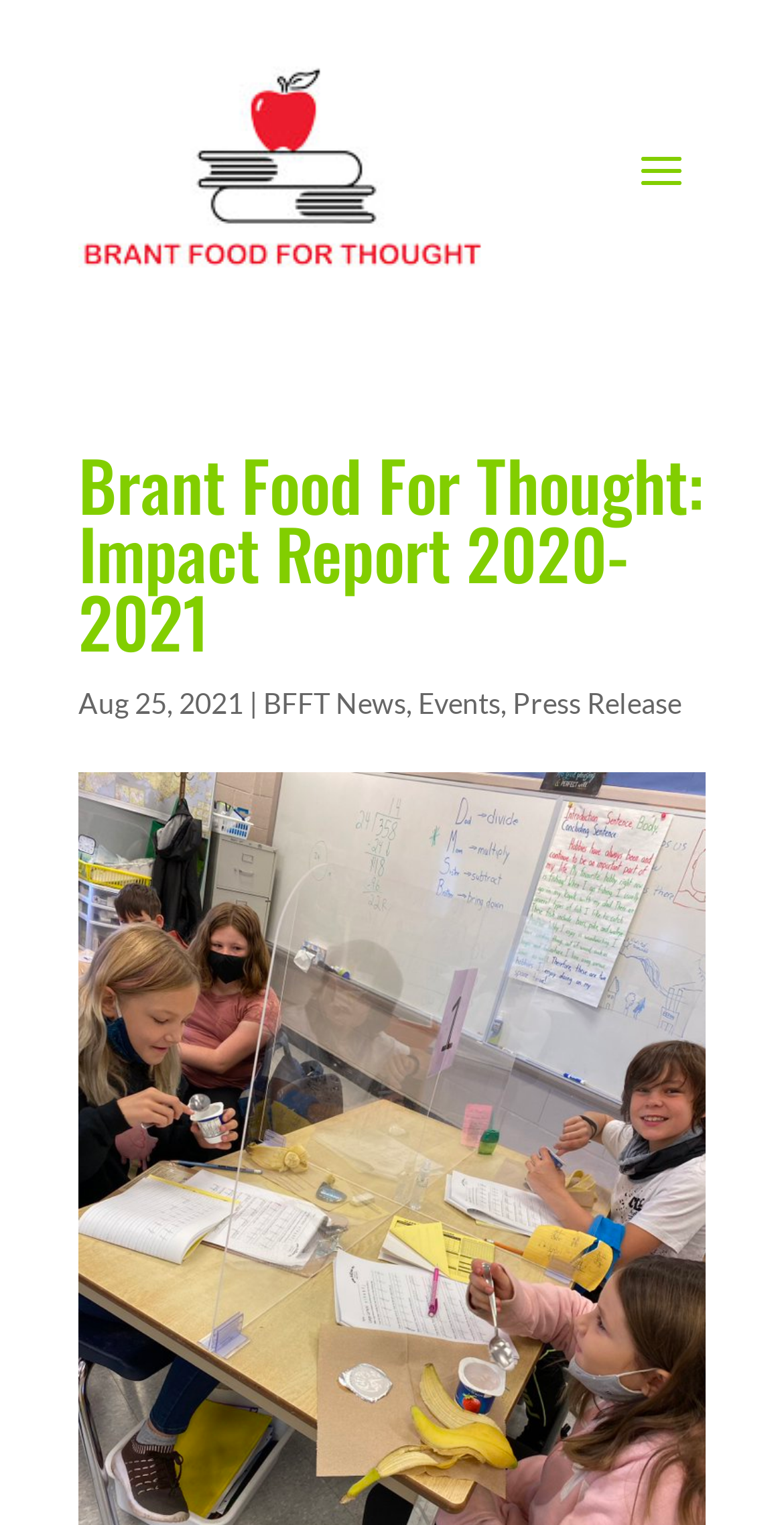What is the type of report presented on this webpage?
Refer to the image and respond with a one-word or short-phrase answer.

Impact Report